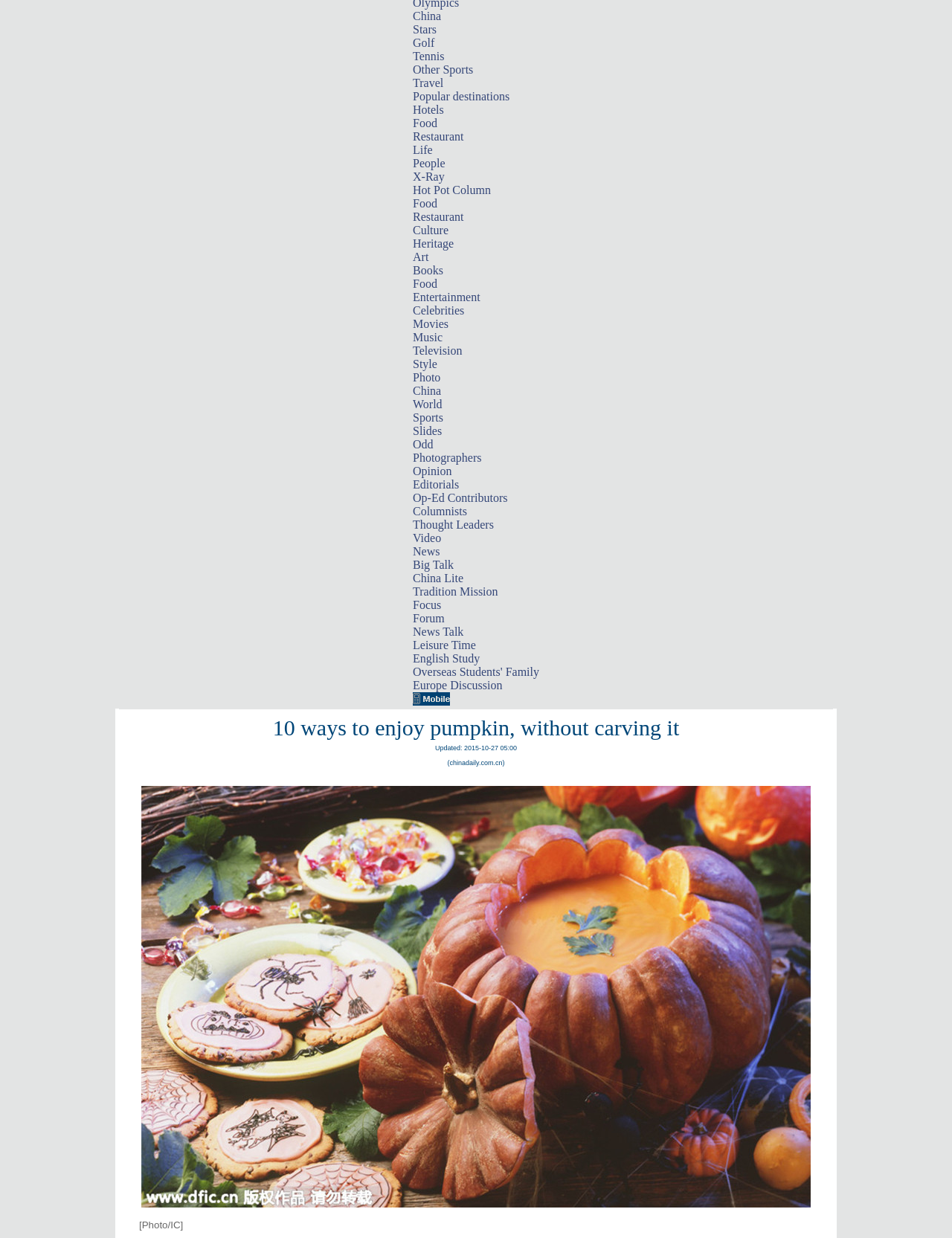Please provide the bounding box coordinates for the UI element as described: "Popular destinations". The coordinates must be four floats between 0 and 1, represented as [left, top, right, bottom].

[0.434, 0.073, 0.535, 0.083]